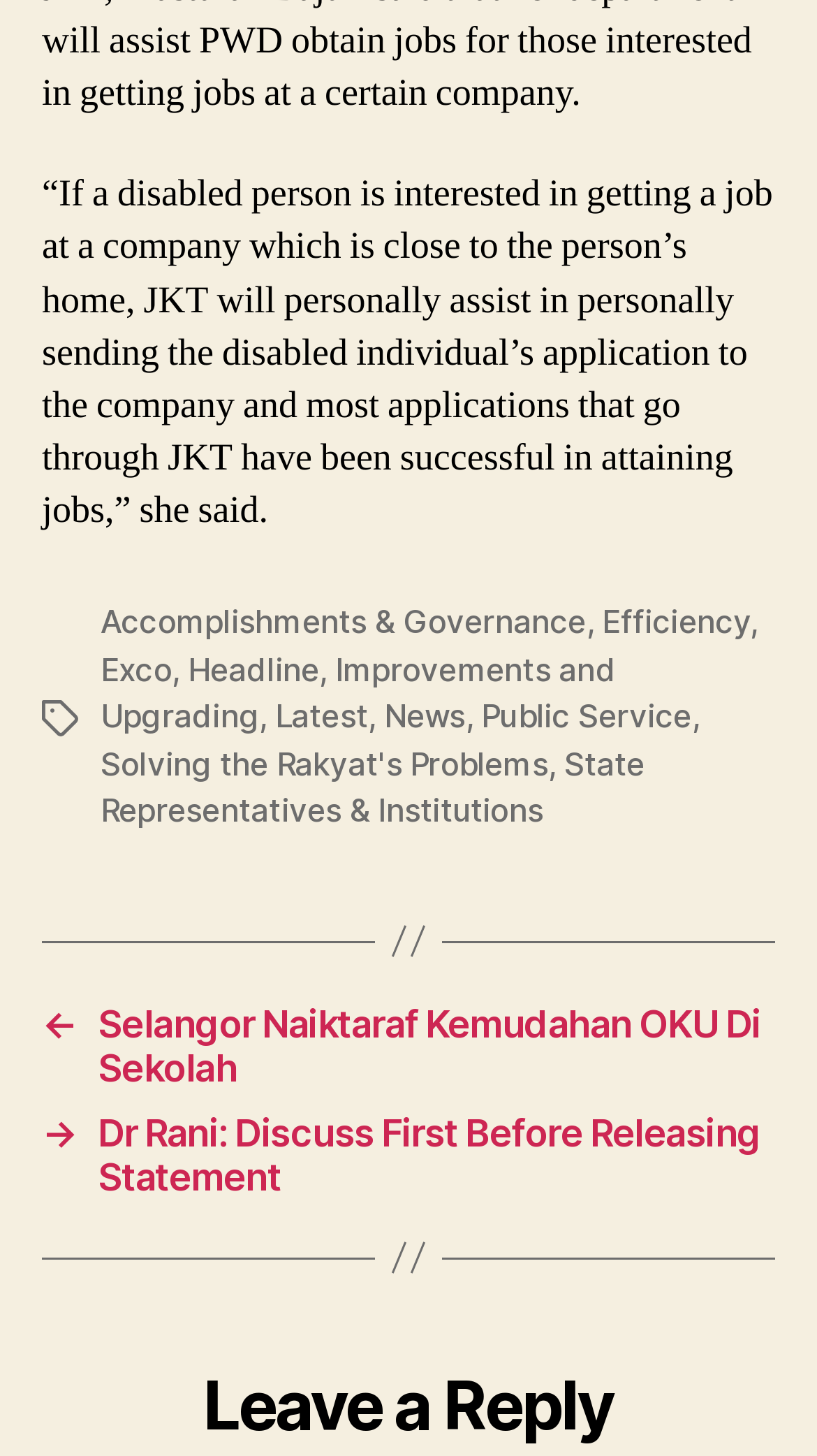Find the bounding box coordinates of the element you need to click on to perform this action: 'Read the post 'Selangor Naiktaraf Kemudahan OKU Di Sekolah''. The coordinates should be represented by four float values between 0 and 1, in the format [left, top, right, bottom].

[0.051, 0.688, 0.949, 0.749]